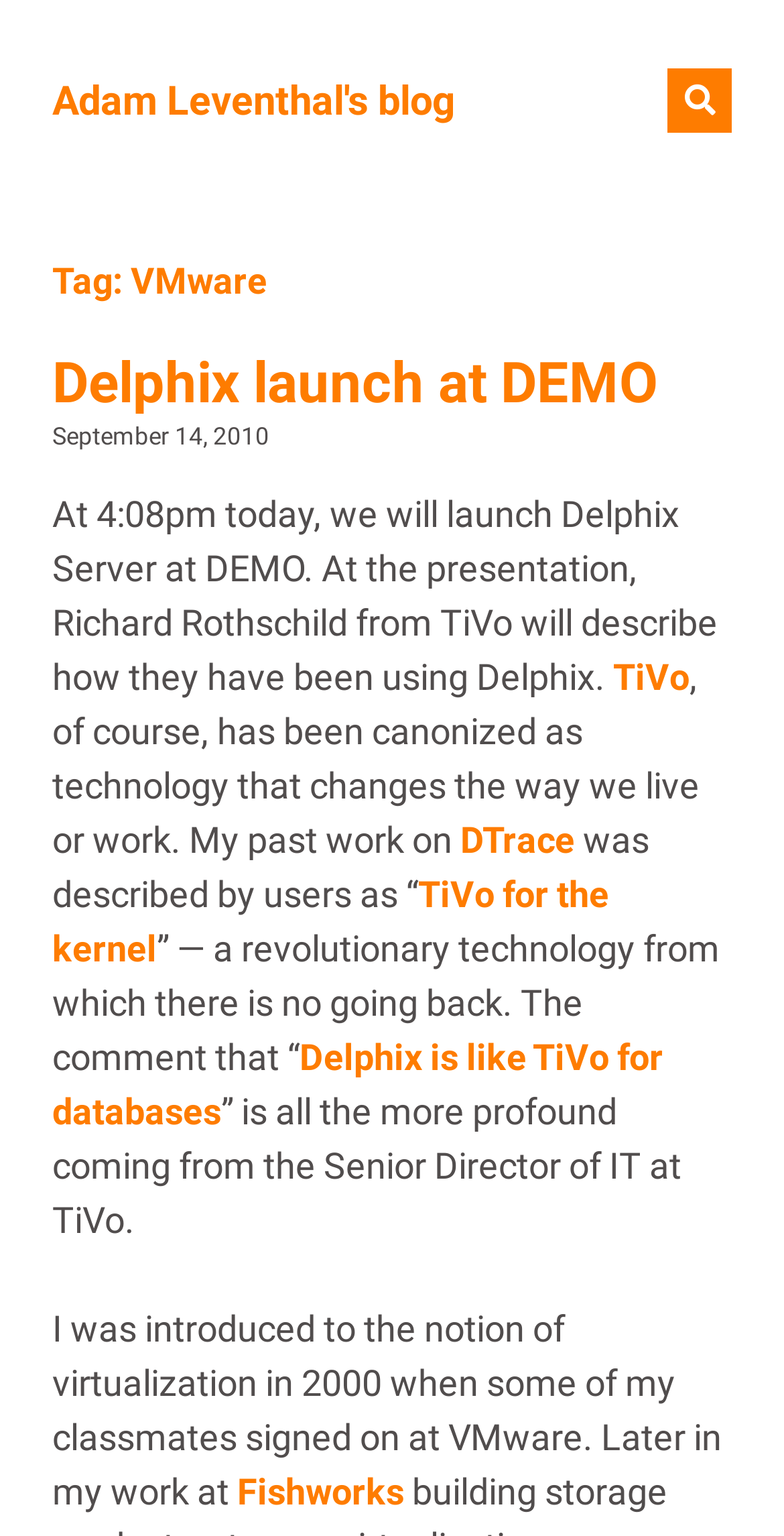Determine the bounding box for the UI element that matches this description: "Search".

[0.851, 0.045, 0.933, 0.086]